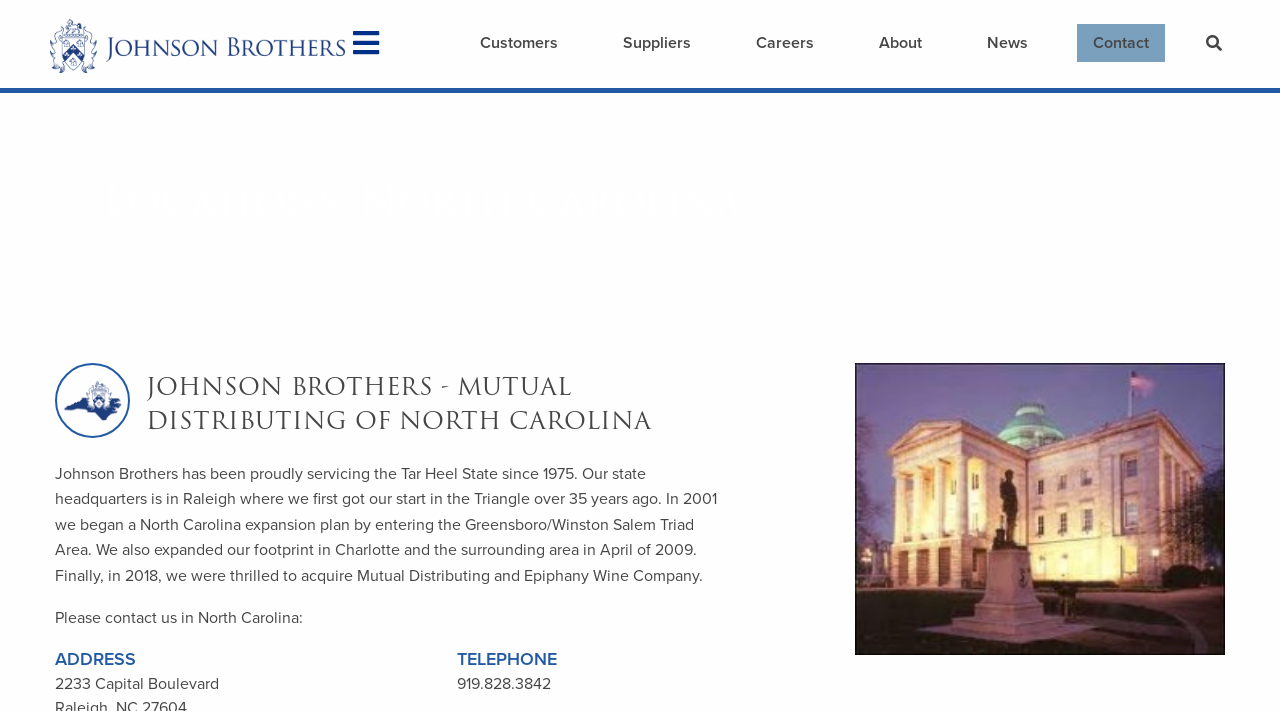Please specify the bounding box coordinates of the region to click in order to perform the following instruction: "Search for something".

[0.936, 0.033, 0.961, 0.09]